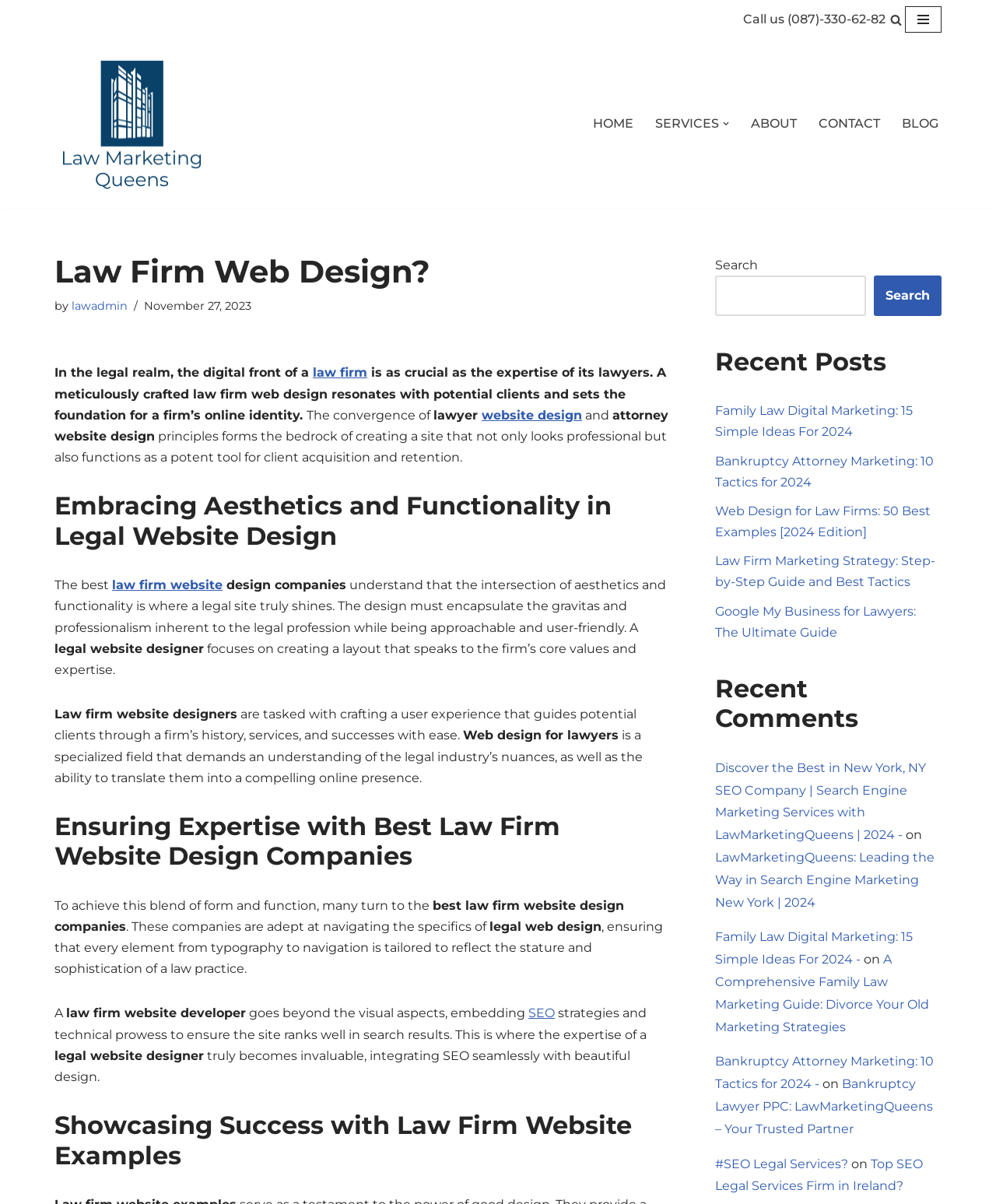Given the description Email, predict the bounding box coordinates of the UI element. Ensure the coordinates are in the format (top-left x, top-left y, bottom-right x, bottom-right y) and all values are between 0 and 1.

None